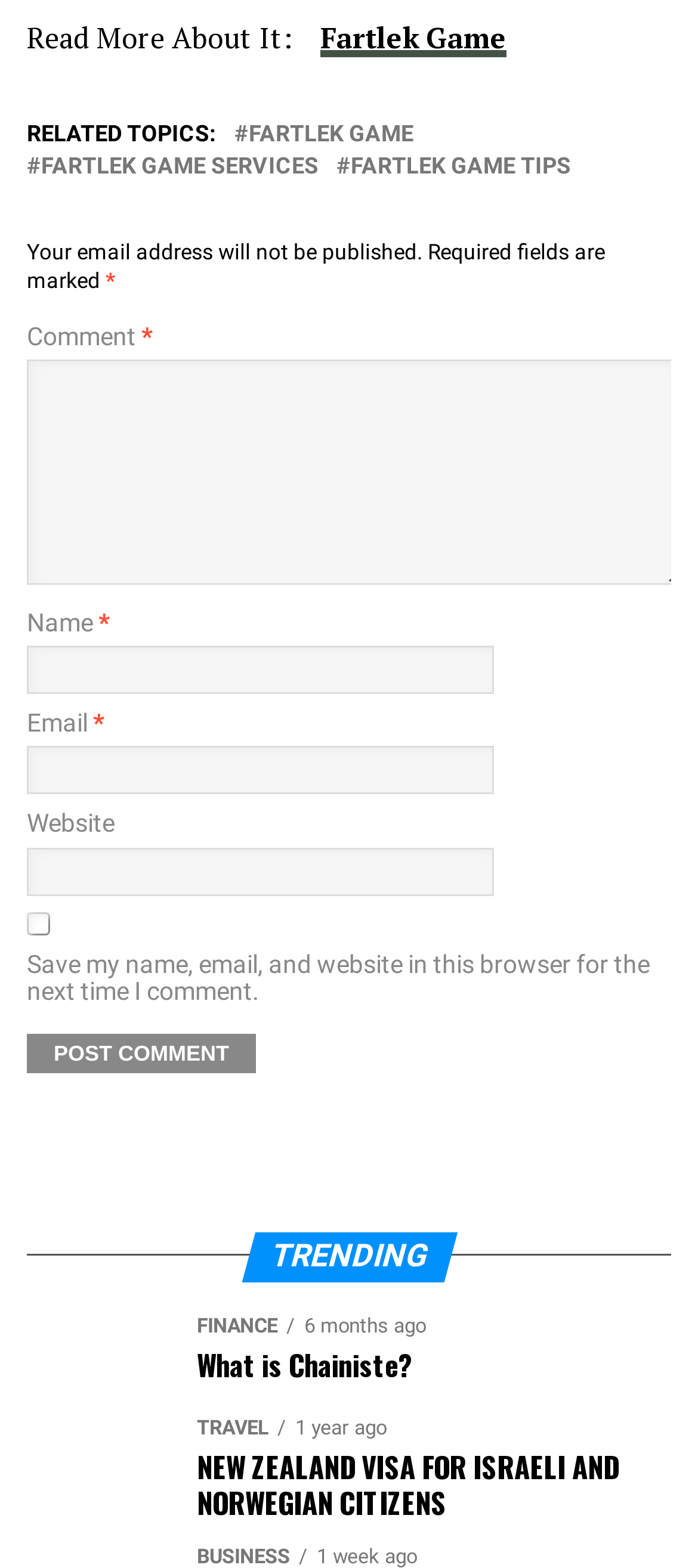Please specify the coordinates of the bounding box for the element that should be clicked to carry out this instruction: "Click the Post Comment button". The coordinates must be four float numbers between 0 and 1, formatted as [left, top, right, bottom].

[0.038, 0.659, 0.367, 0.684]